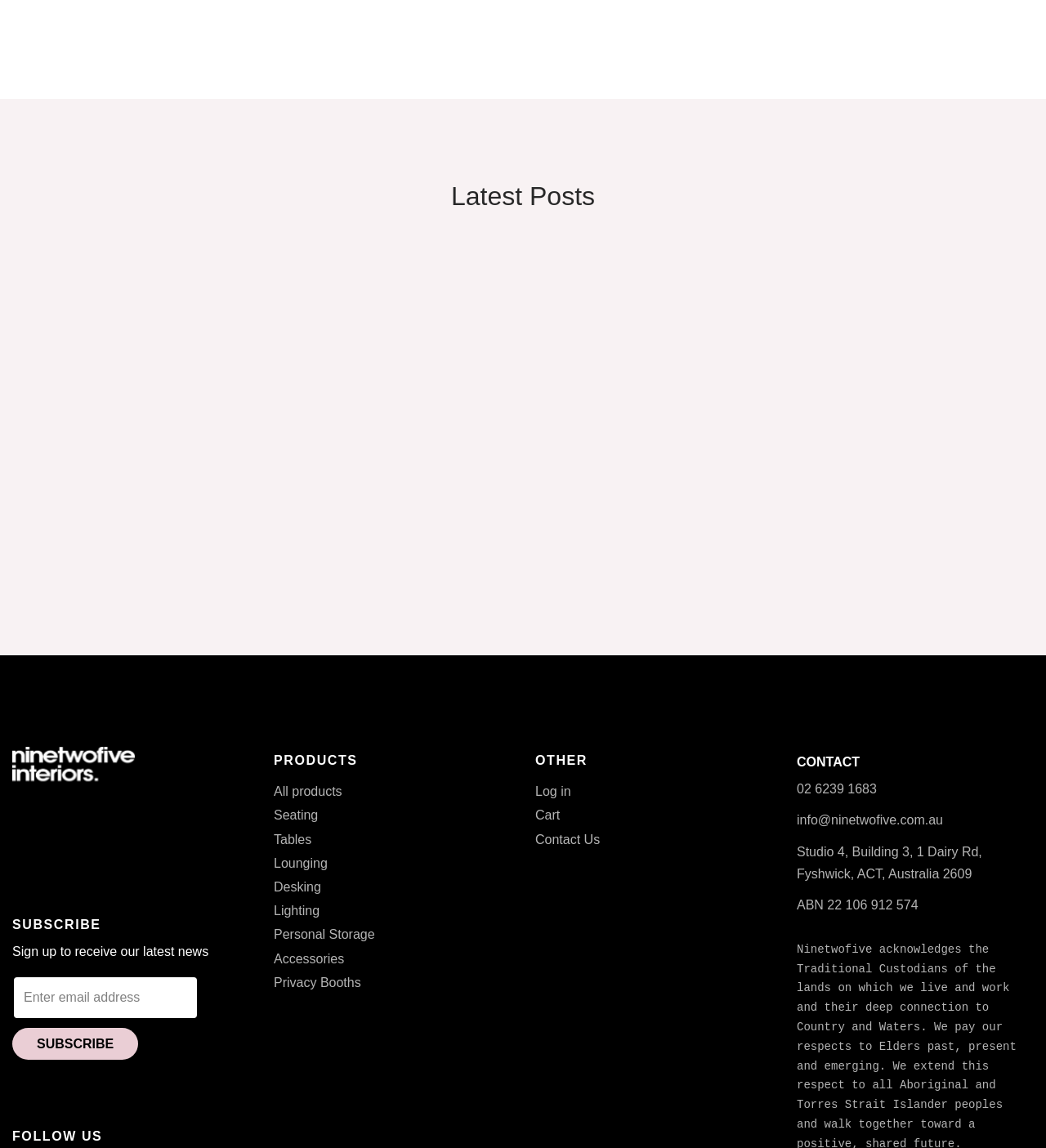Please find the bounding box coordinates of the element that you should click to achieve the following instruction: "Subscribe". The coordinates should be presented as four float numbers between 0 and 1: [left, top, right, bottom].

[0.012, 0.895, 0.132, 0.923]